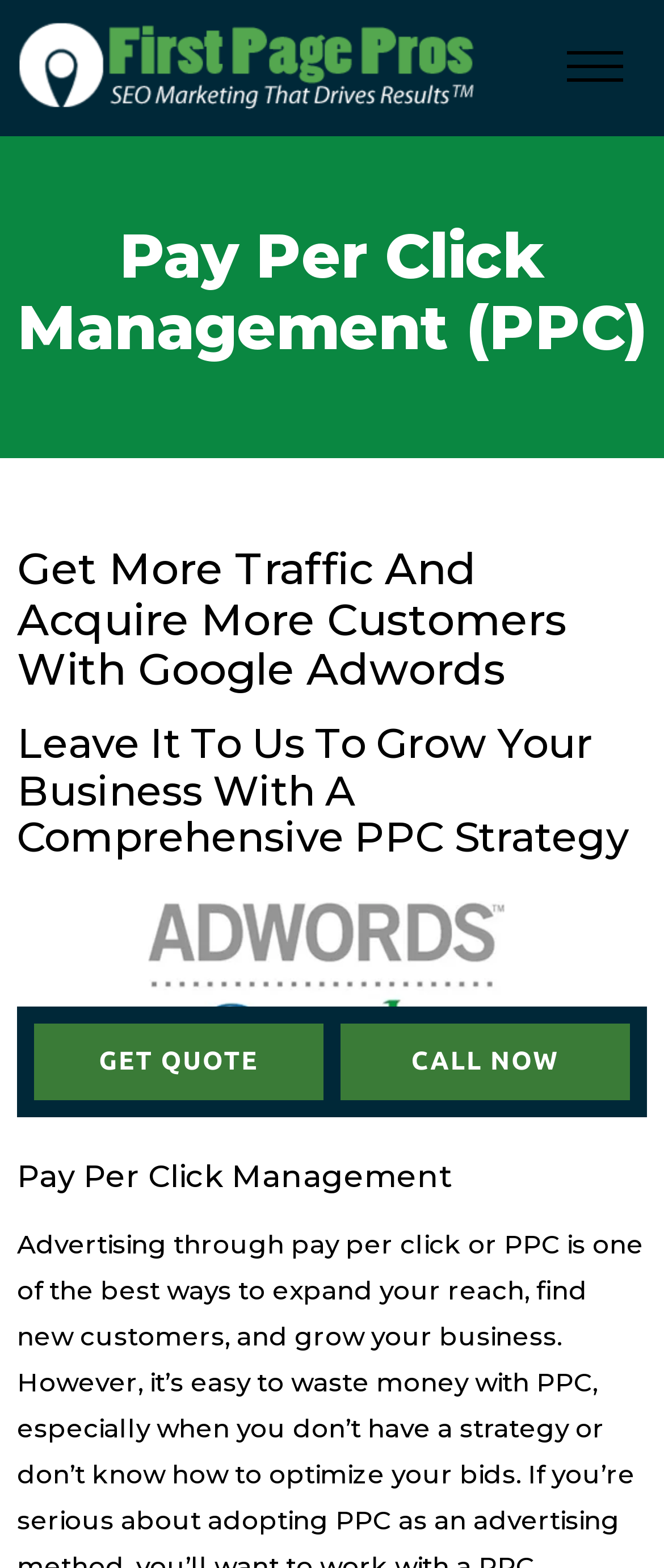Identify the bounding box for the UI element specified in this description: "Call Now". The coordinates must be four float numbers between 0 and 1, formatted as [left, top, right, bottom].

[0.513, 0.653, 0.949, 0.702]